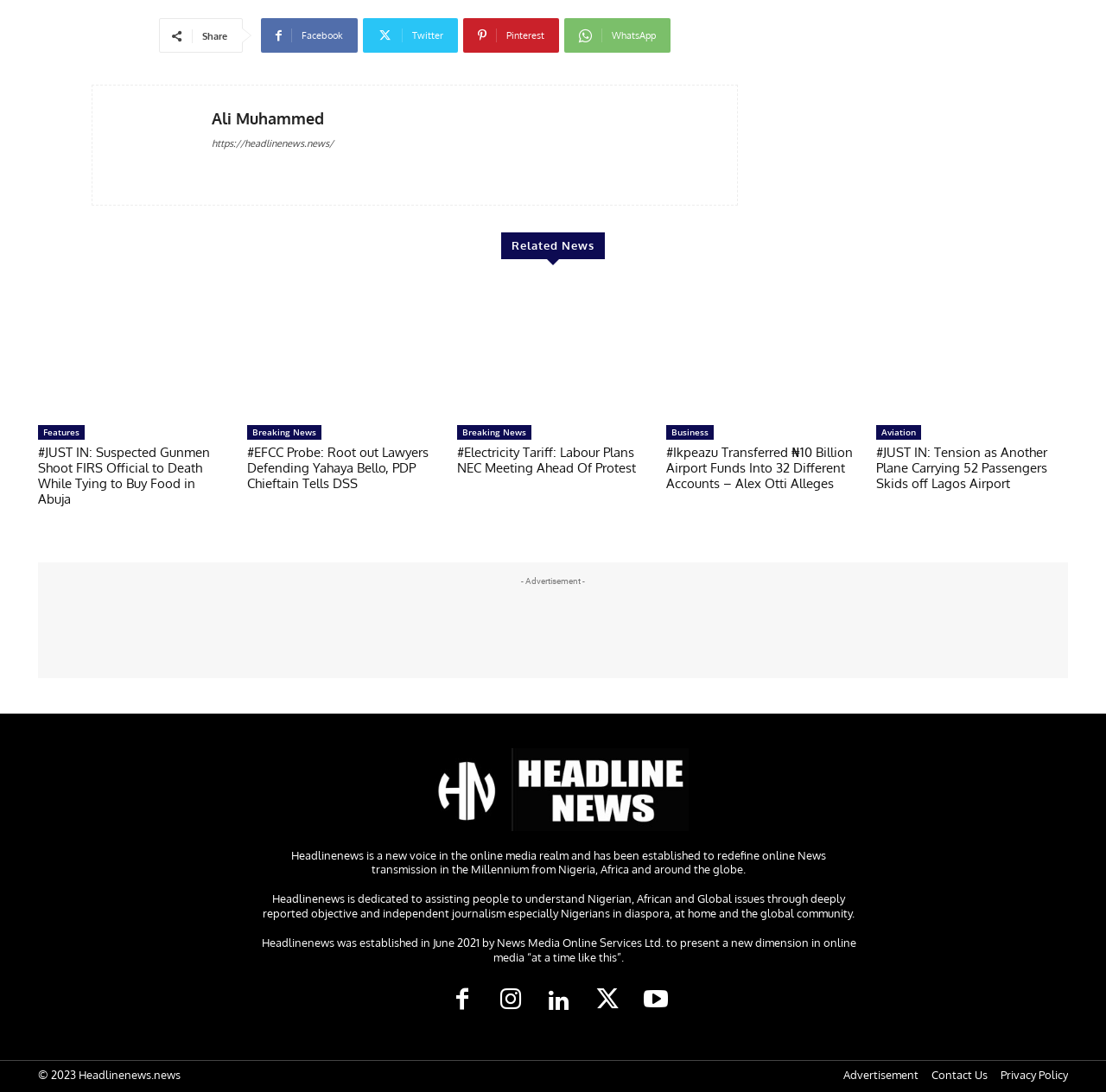What is the purpose of Headlinenews?
Give a single word or phrase answer based on the content of the image.

To provide objective and independent journalism